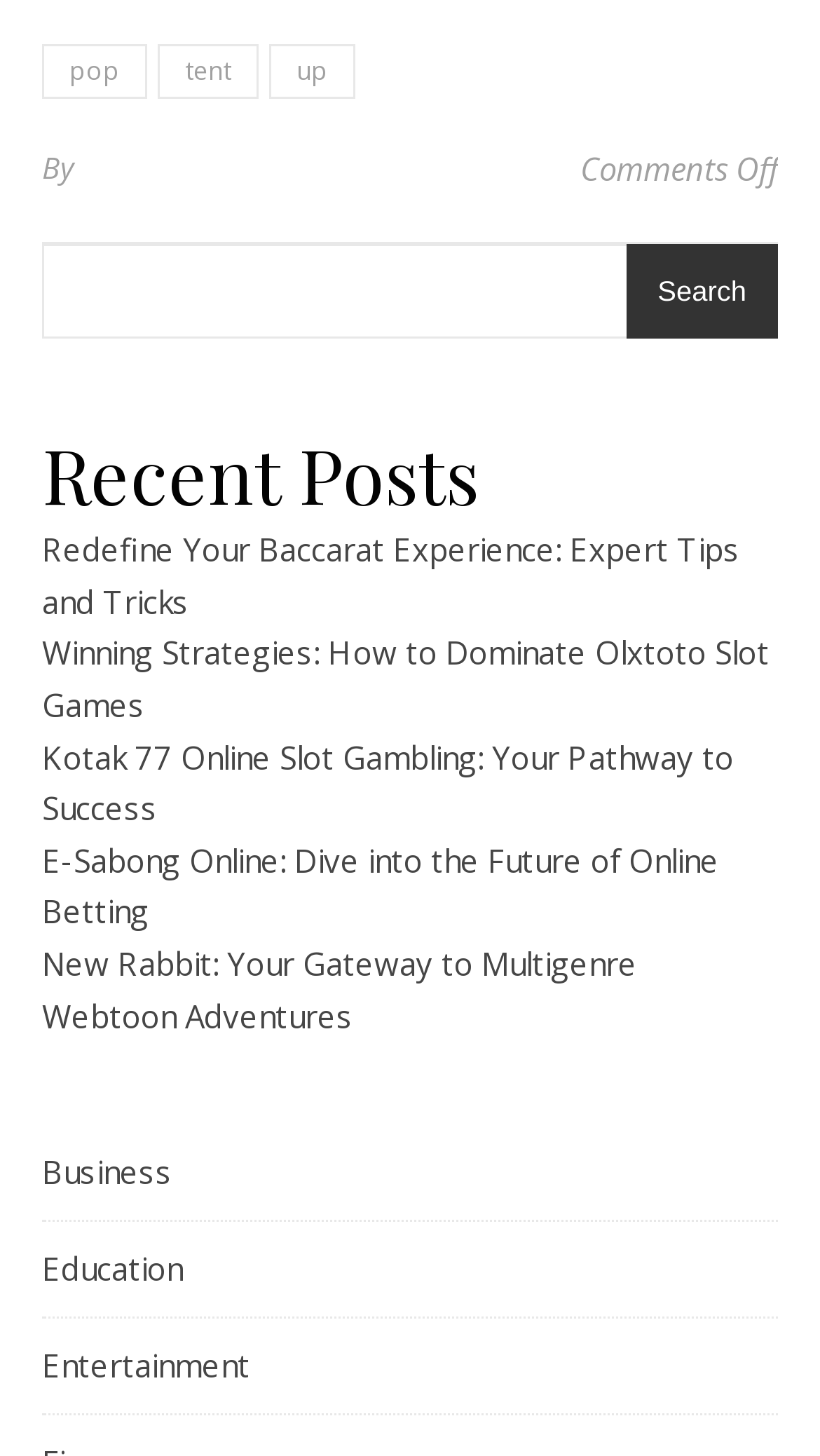Pinpoint the bounding box coordinates of the clickable element to carry out the following instruction: "check 'Comments Off'."

[0.708, 0.101, 0.949, 0.13]